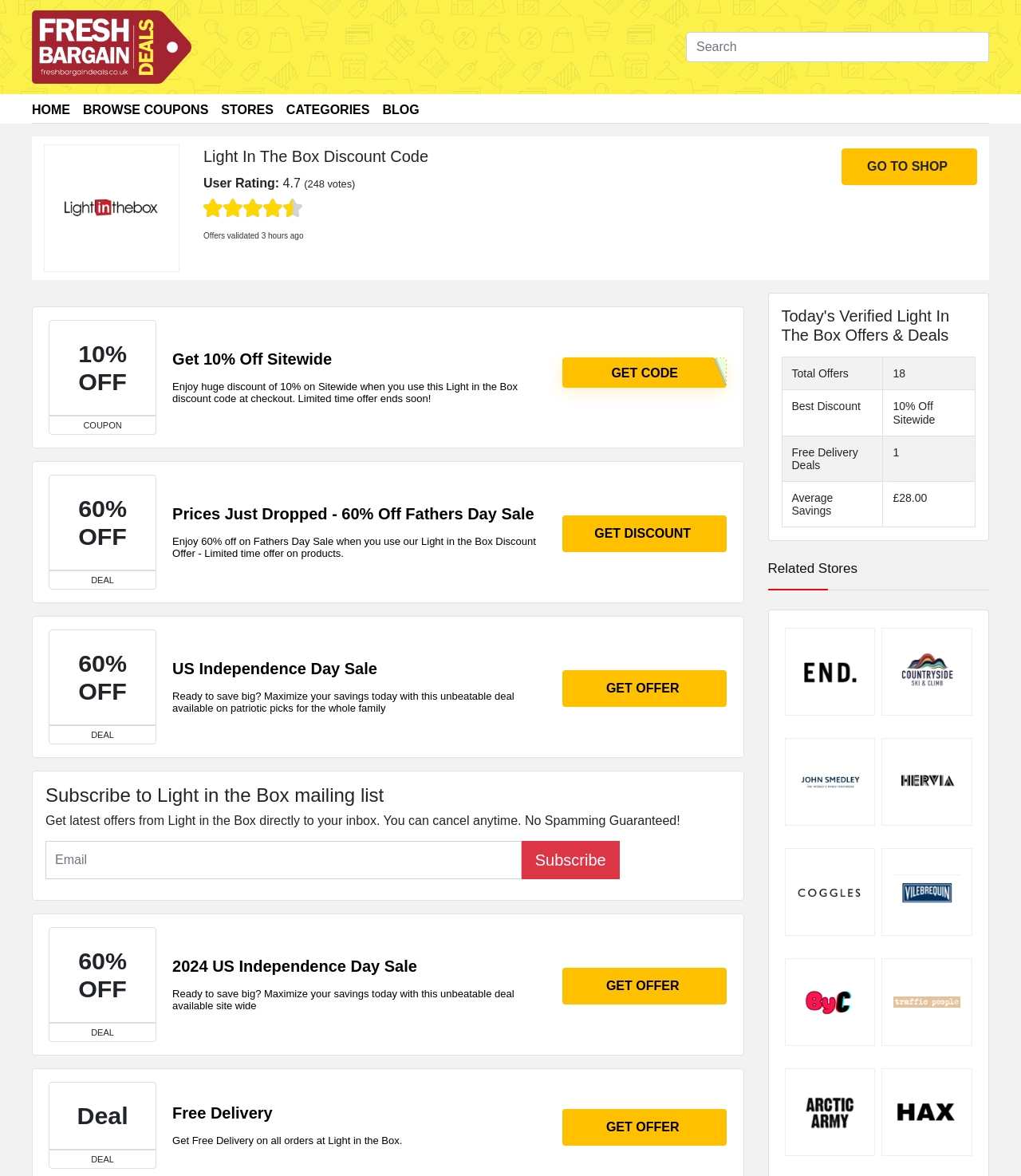From the given element description: "parent_node: Subscribe name="EMAIL" placeholder="Email"", find the bounding box for the UI element. Provide the coordinates as four float numbers between 0 and 1, in the order [left, top, right, bottom].

[0.045, 0.715, 0.511, 0.748]